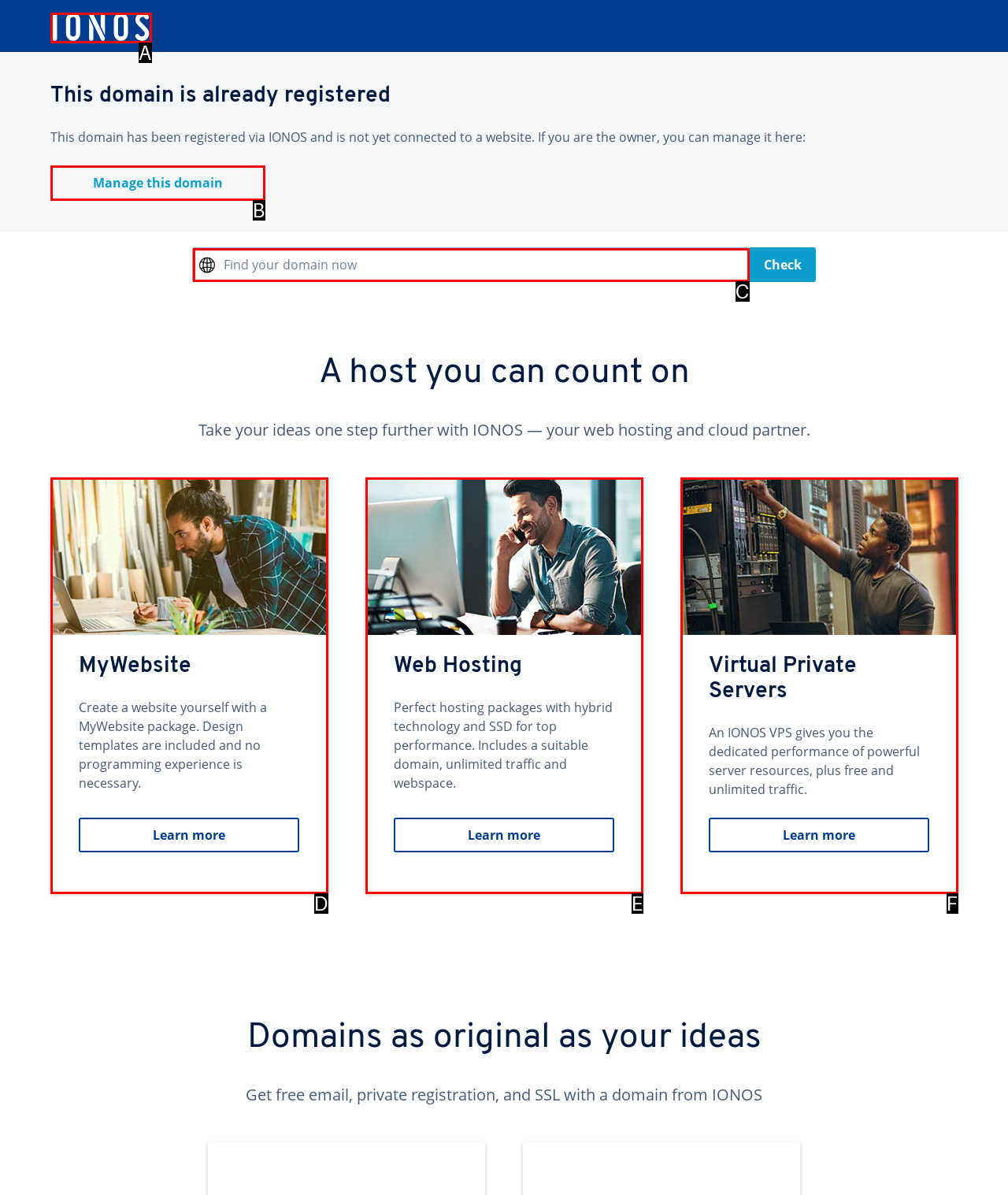Based on the description: Manage this domain, identify the matching lettered UI element.
Answer by indicating the letter from the choices.

B